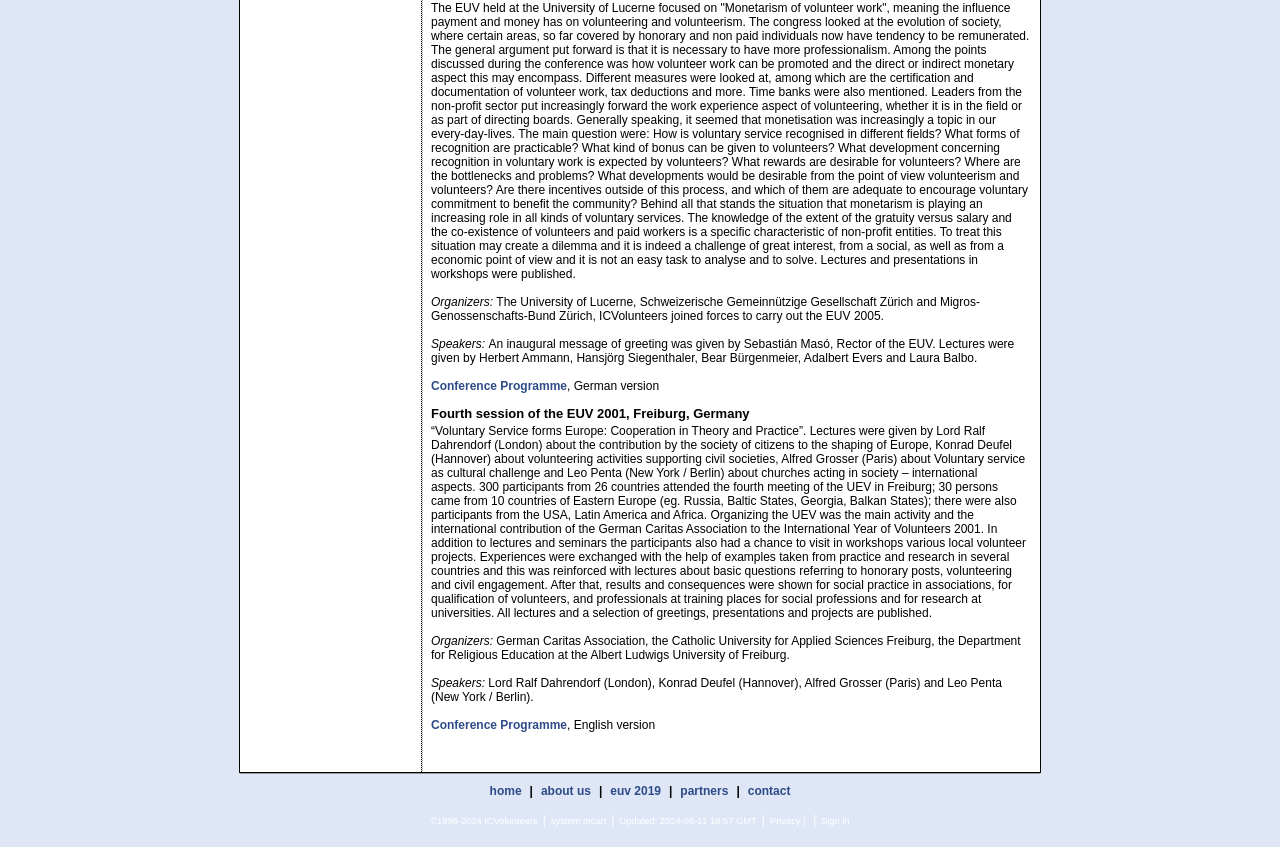Based on the provided description, "home", find the bounding box of the corresponding UI element in the screenshot.

[0.382, 0.926, 0.407, 0.942]